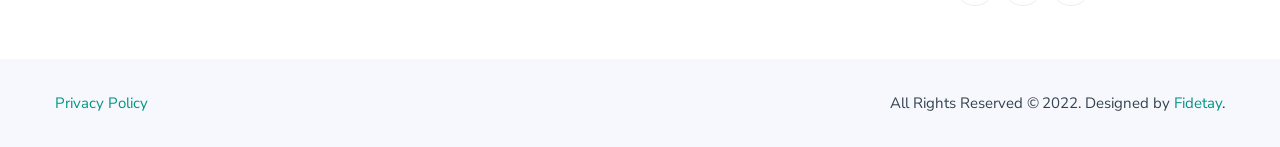Give a one-word or one-phrase response to the question: 
What type of products does the website offer?

Workwear